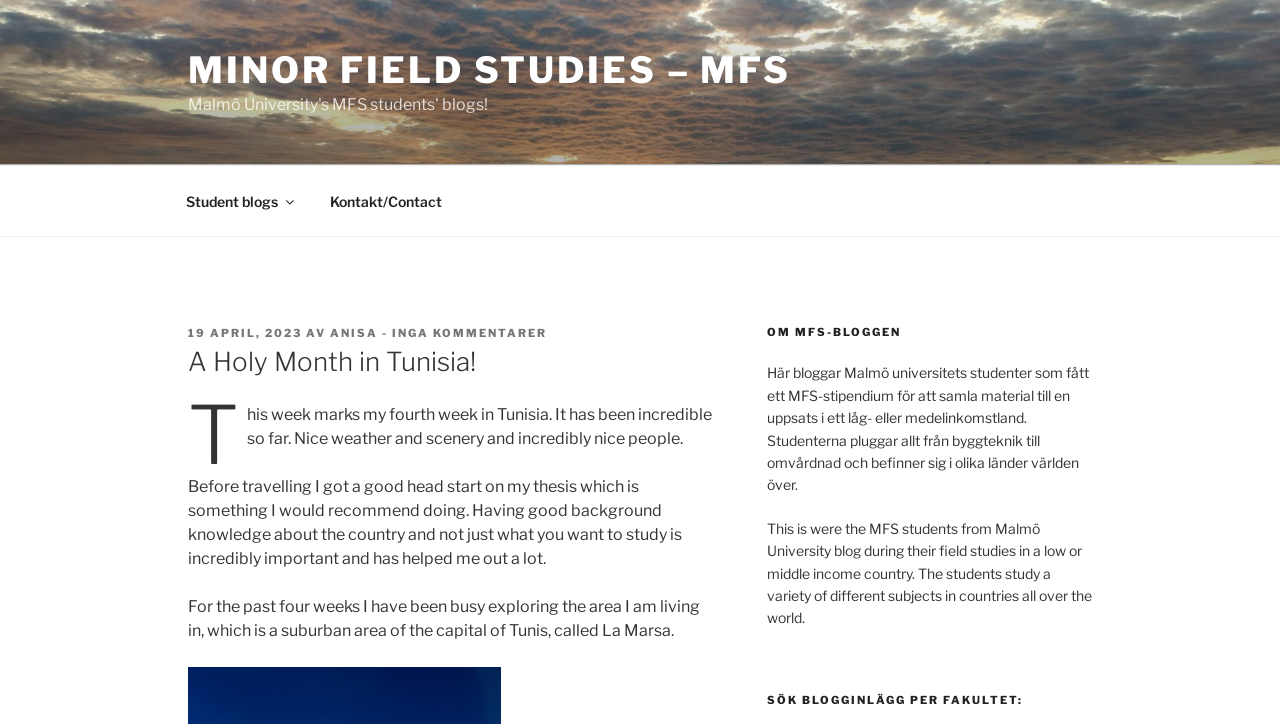What is the name of the author of this blog post?
Can you provide an in-depth and detailed response to the question?

I found the answer by looking at the header section of the webpage, where the author's name is mentioned as 'ANISA' in a link element.